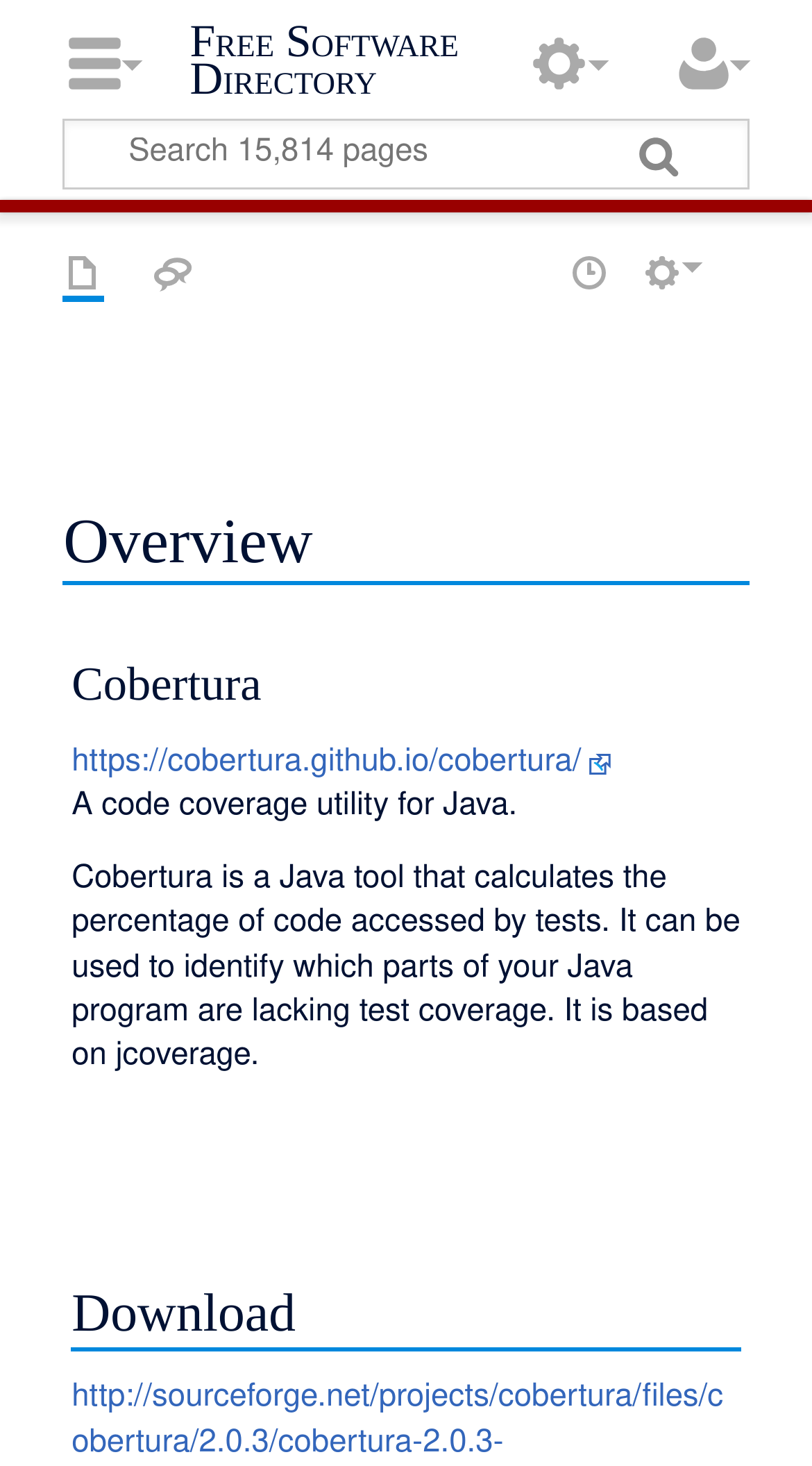Can you provide the bounding box coordinates for the element that should be clicked to implement the instruction: "Navigate to the Namespaces page"?

[0.078, 0.171, 0.129, 0.2]